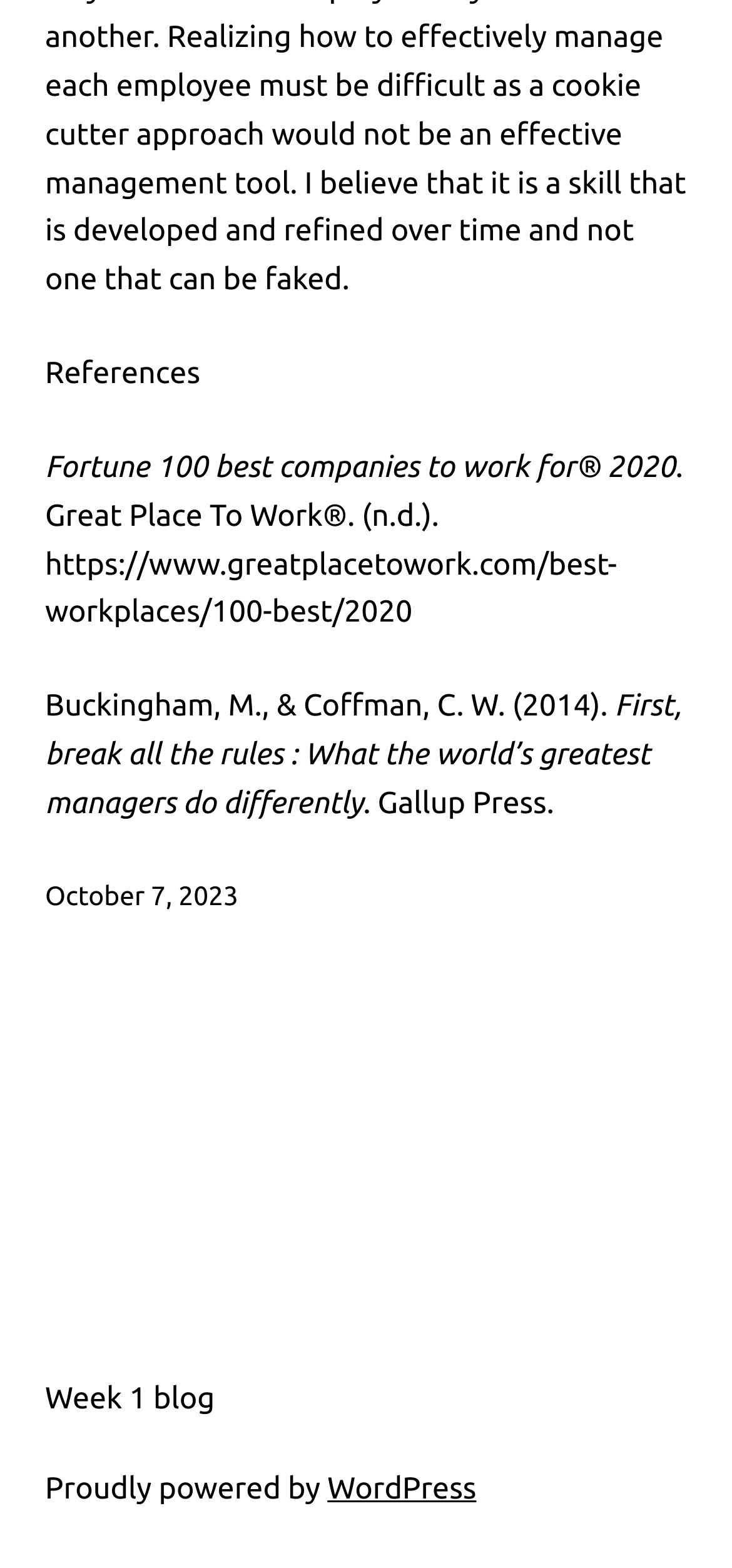What is the publisher of the book mentioned in the second reference?
From the screenshot, provide a brief answer in one word or phrase.

Gallup Press